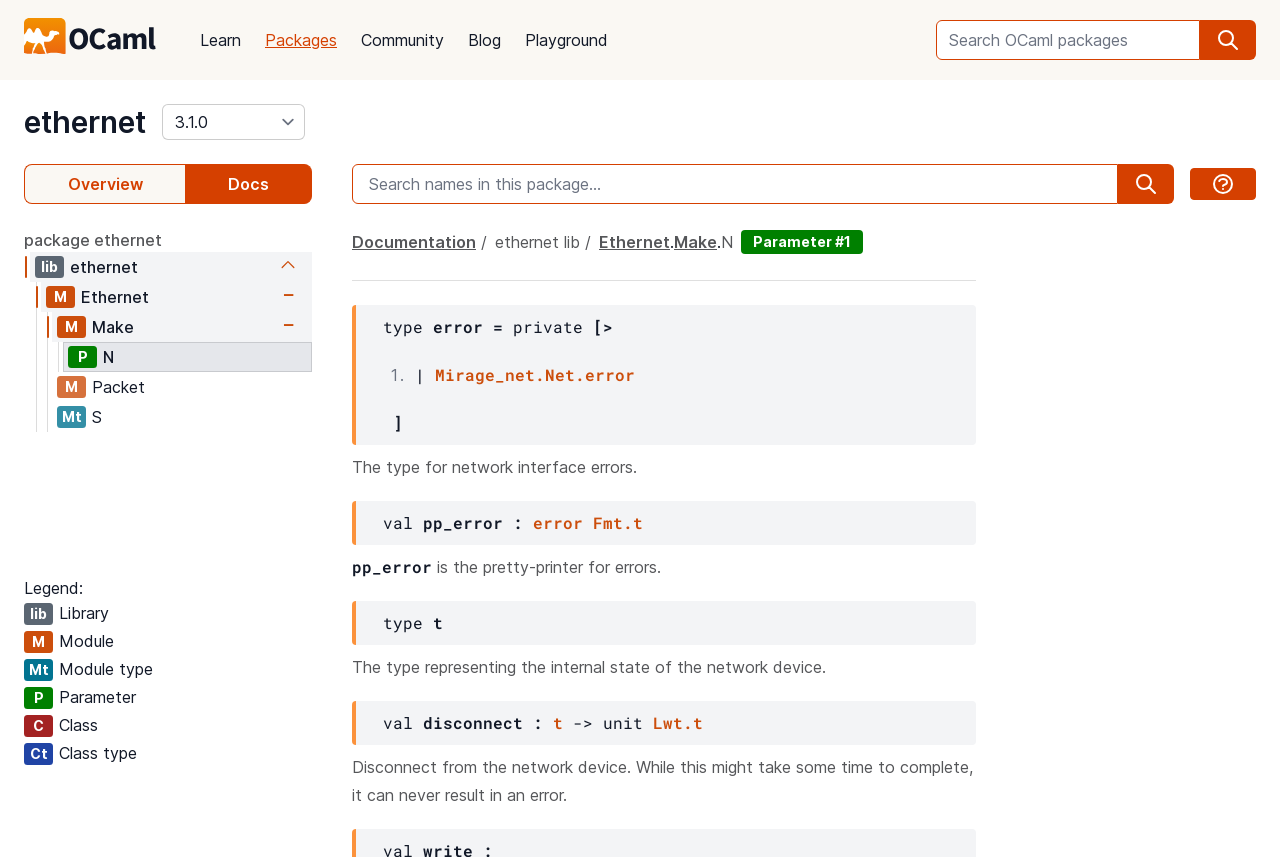Find and provide the bounding box coordinates for the UI element described with: "parent_node: Packet".

[0.045, 0.435, 0.072, 0.468]